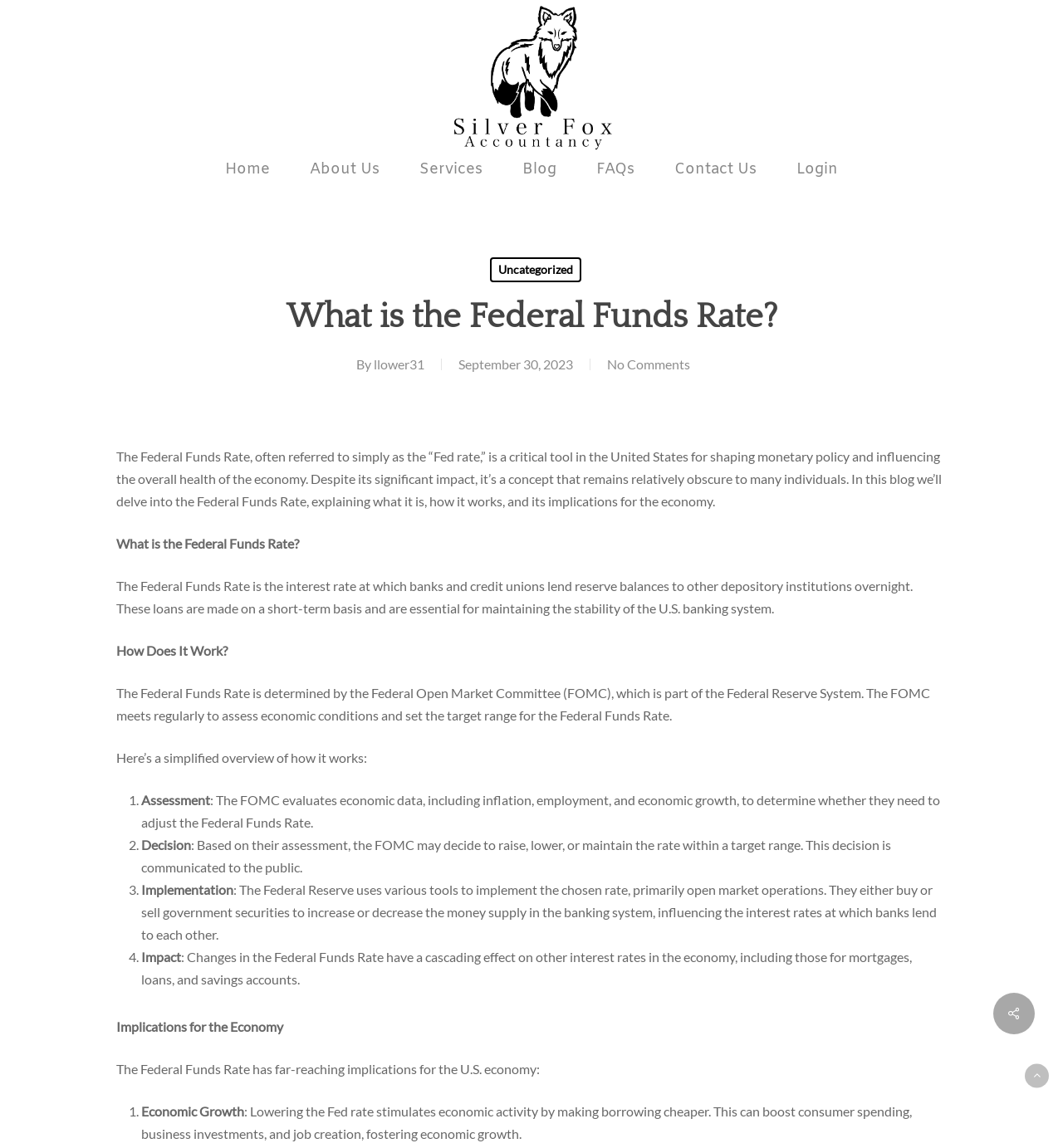Please identify the bounding box coordinates of the clickable area that will allow you to execute the instruction: "Read about what we do".

None